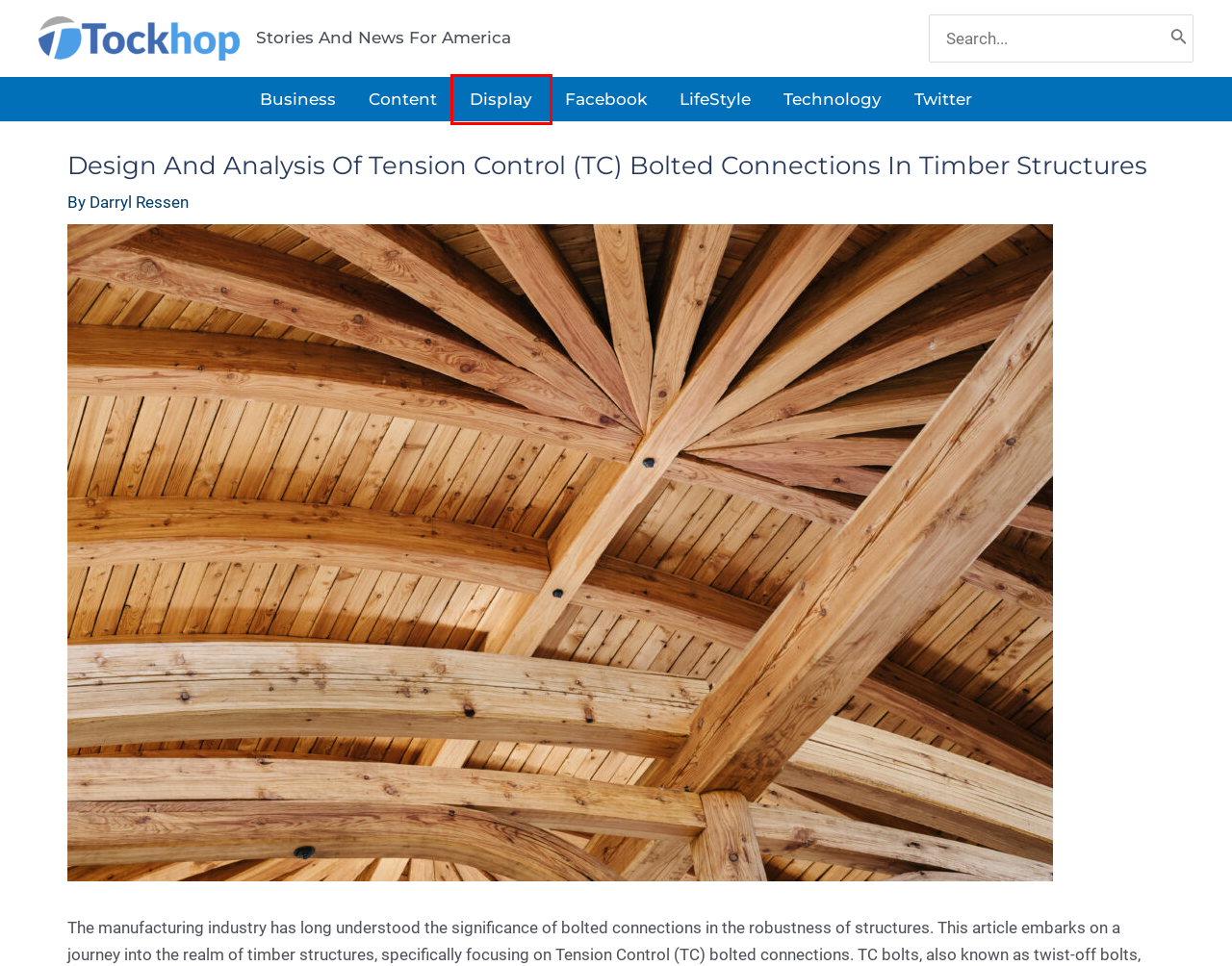You have a screenshot showing a webpage with a red bounding box highlighting an element. Choose the webpage description that best fits the new webpage after clicking the highlighted element. The descriptions are:
A. Display Advertising Shows Huge Potential On Gaming Platforms – Tockhop
B. Freight Charges Must Cover Numerous Trucking Industry Expenses – Tockhop
C. Darryl Ressen – Tockhop
D. About Tockhop – Tockhop
E. Tockhop – Stories And News For America
F. What Is FEA | Finite Element Analysis? (Ultimate Guide) | SimScale
G. An Experimental Study On The Behavior Of TC Bolts In Structural Steel Connections – AA
H. DMCA Policy – Tockhop

A